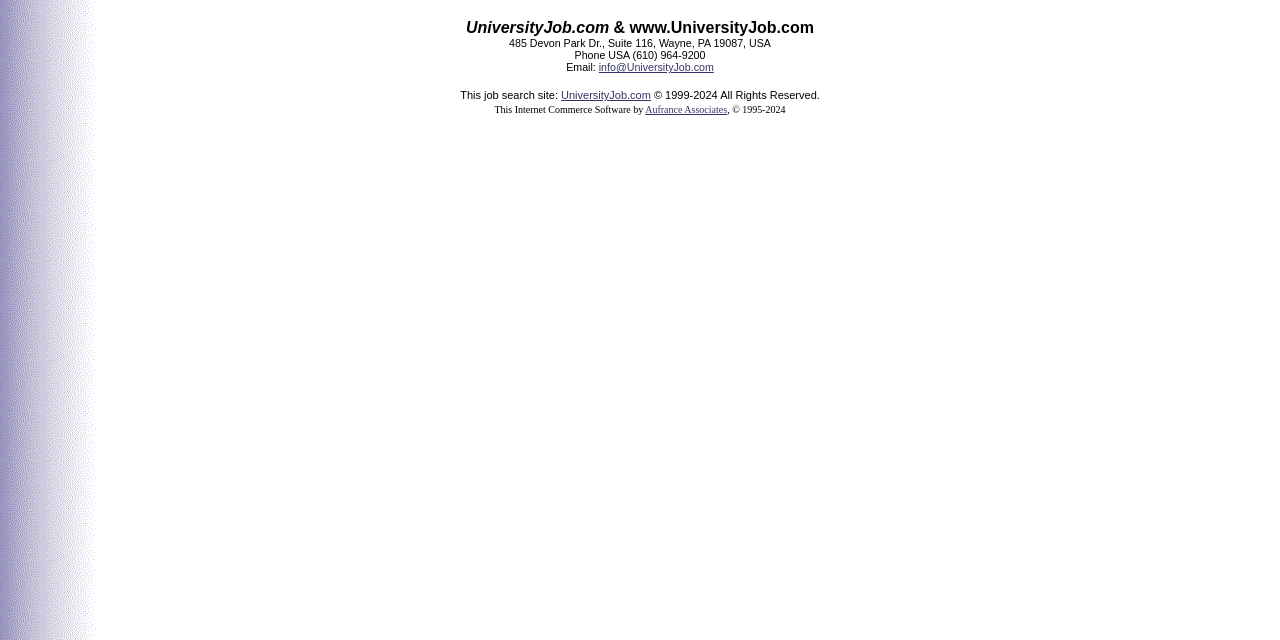Given the element description "UniversityJob.com" in the screenshot, predict the bounding box coordinates of that UI element.

[0.438, 0.139, 0.509, 0.158]